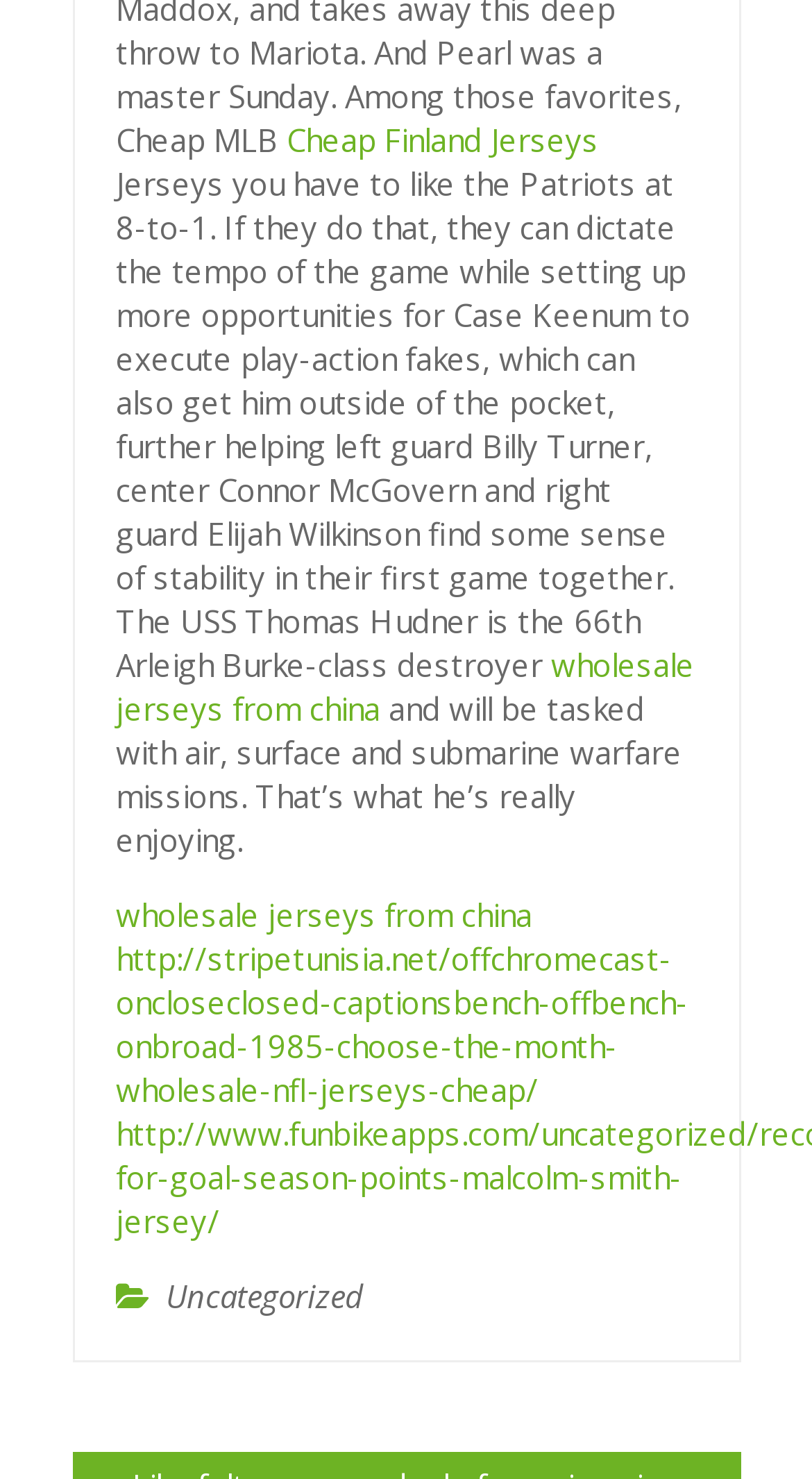Use a single word or phrase to answer the question: What is the text of the last link on the webpage?

Said icon pittsburgh steelers footballers to sending its players Nick Easton Jersey